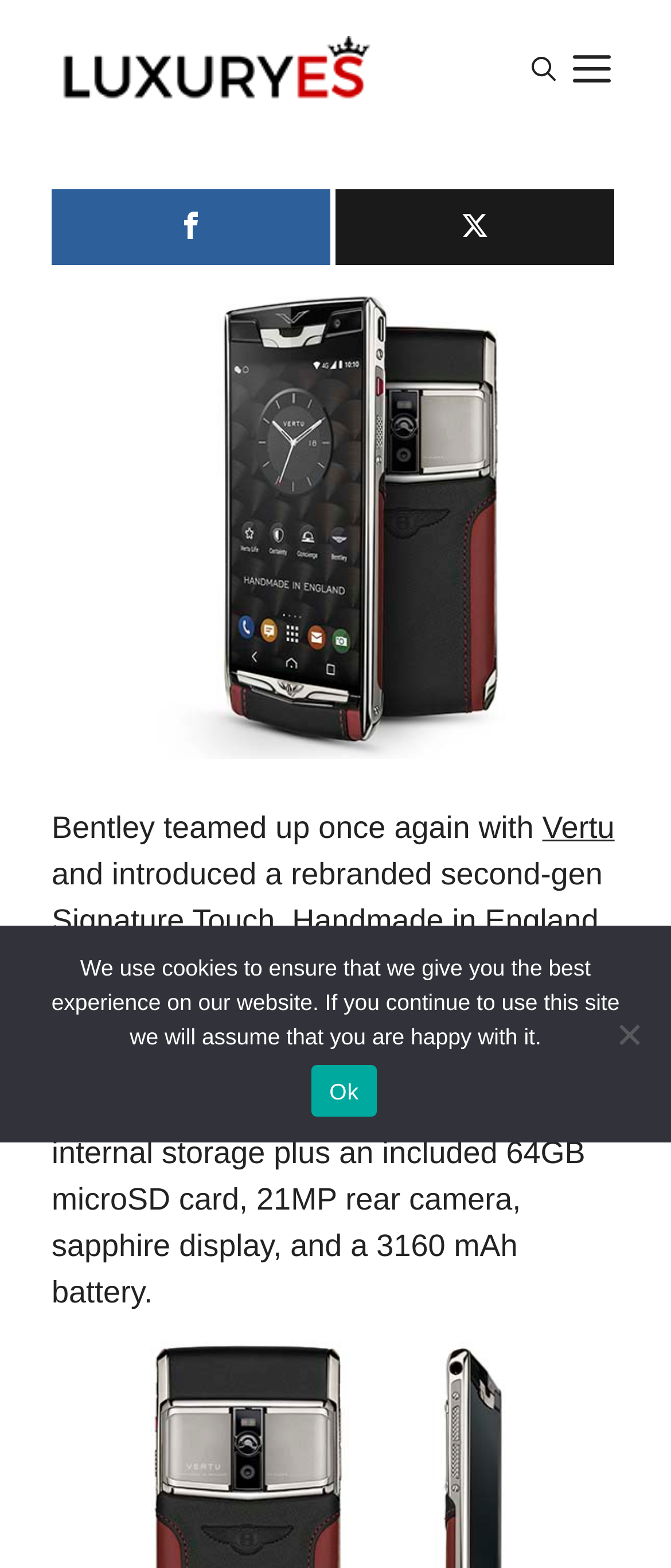Please identify the bounding box coordinates of the element I should click to complete this instruction: 'Open the search'. The coordinates should be given as four float numbers between 0 and 1, like this: [left, top, right, bottom].

[0.779, 0.022, 0.841, 0.066]